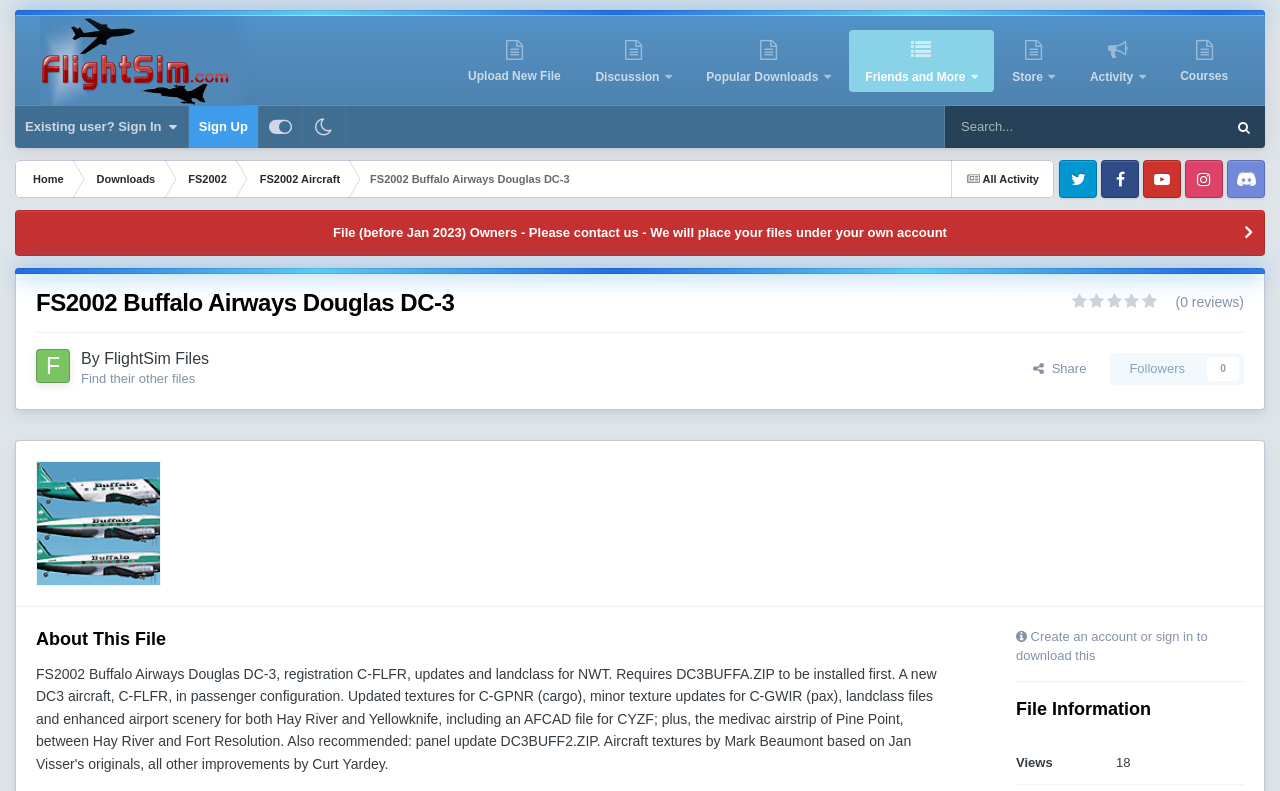Please examine the image and provide a detailed answer to the question: How many followers does the file owner have?

The number of followers can be found in the text 'Followers 0' which is located below the 'Share' button.